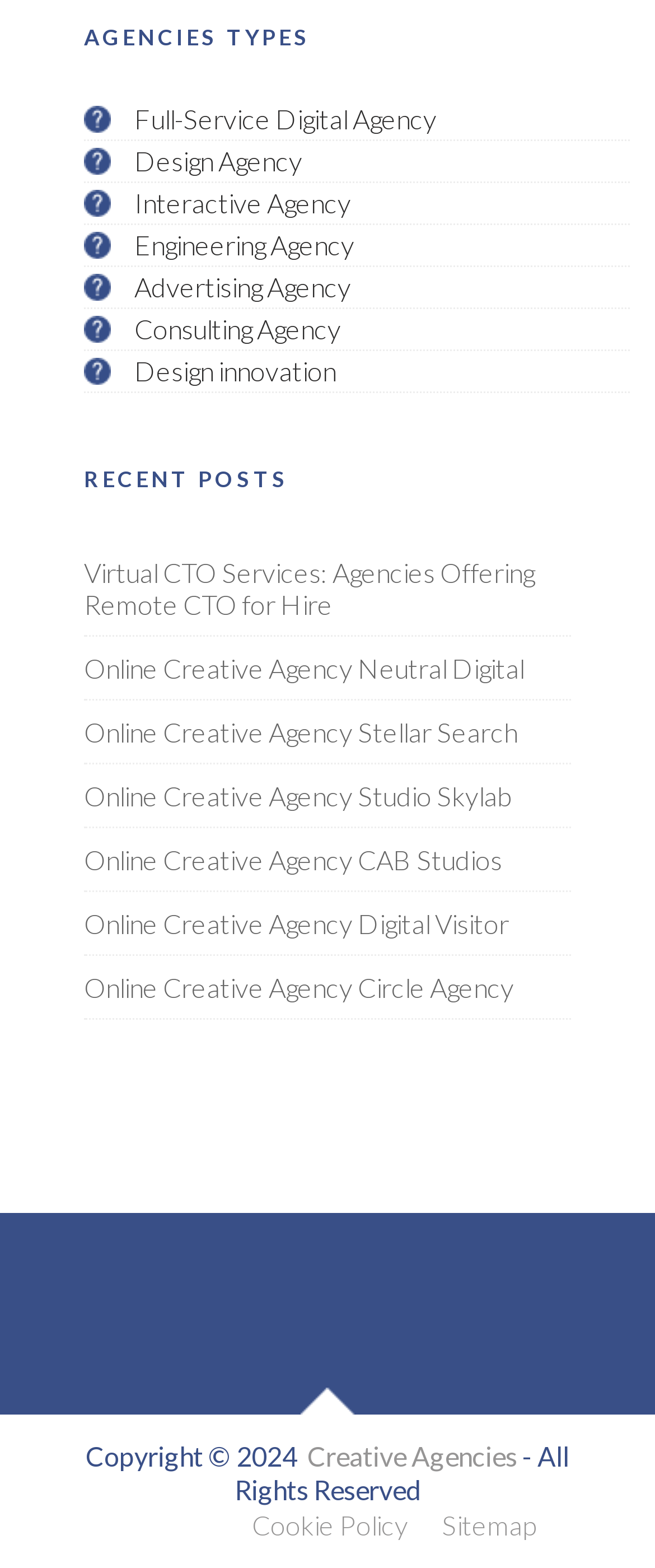Find the bounding box coordinates of the element's region that should be clicked in order to follow the given instruction: "Check the Sitemap". The coordinates should consist of four float numbers between 0 and 1, i.e., [left, top, right, bottom].

[0.674, 0.963, 0.821, 0.983]